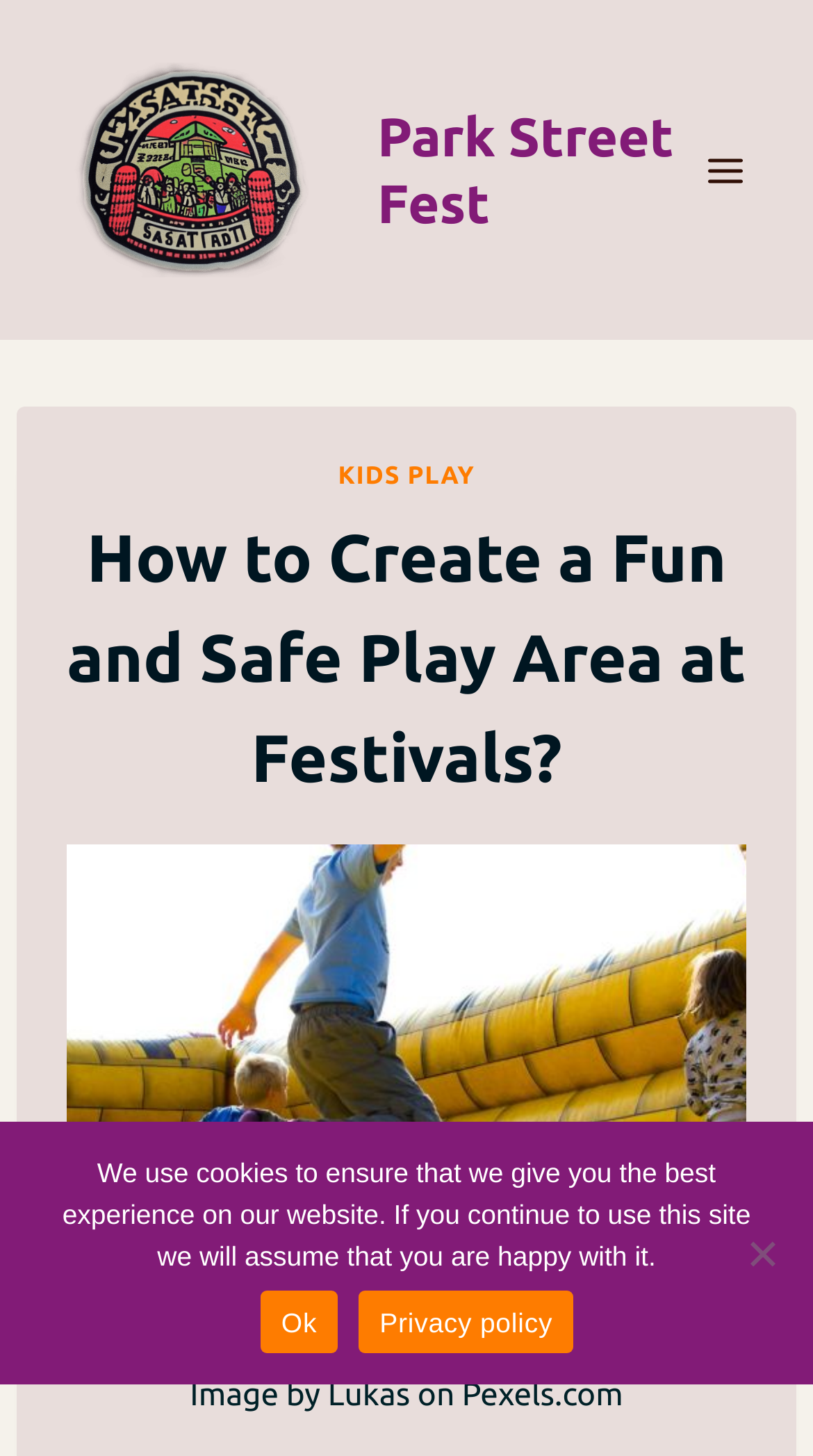Answer the question in a single word or phrase:
What is the purpose of the cookie notice?

To inform users about cookie usage